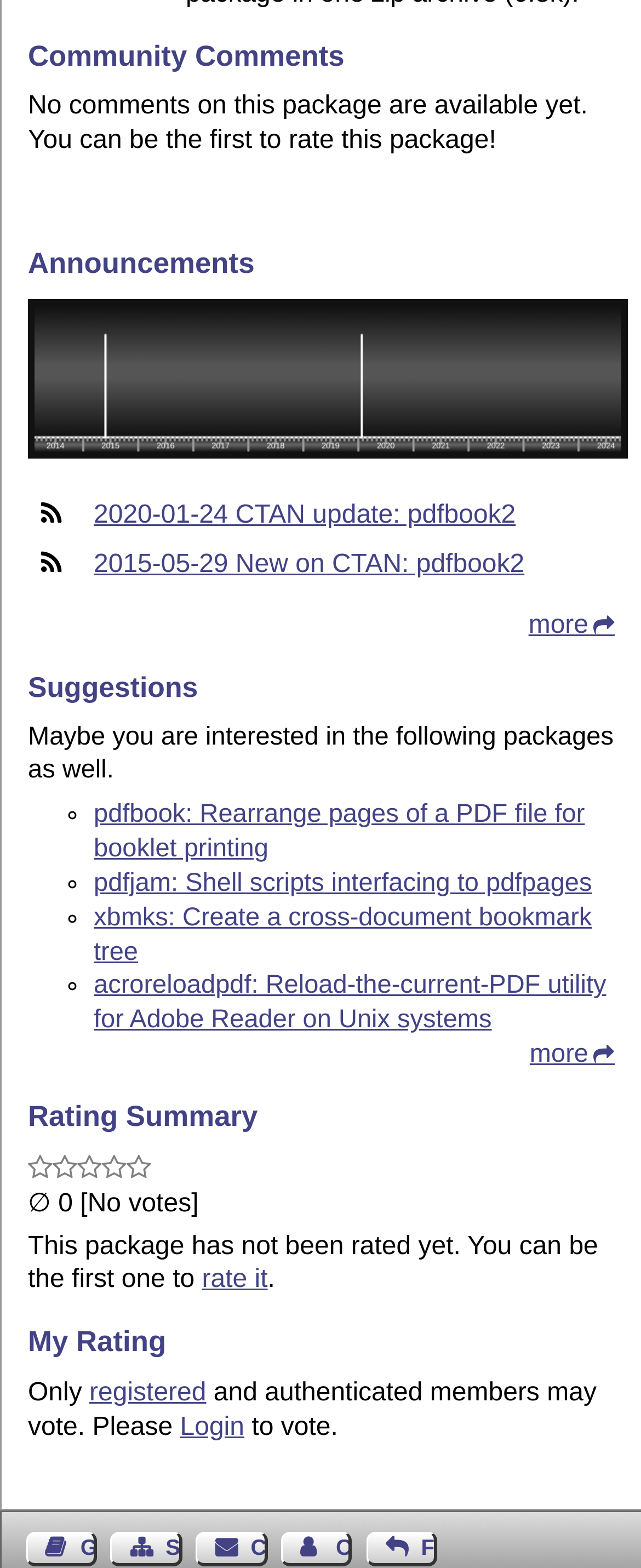How many announcements are listed on this page?
Please provide a comprehensive answer based on the visual information in the image.

The announcements section lists two links, '2020-01-24 CTAN update: pdfbook2' and '2015-05-29 New on CTAN: pdfbook2', which indicates that there are two announcements on this page.